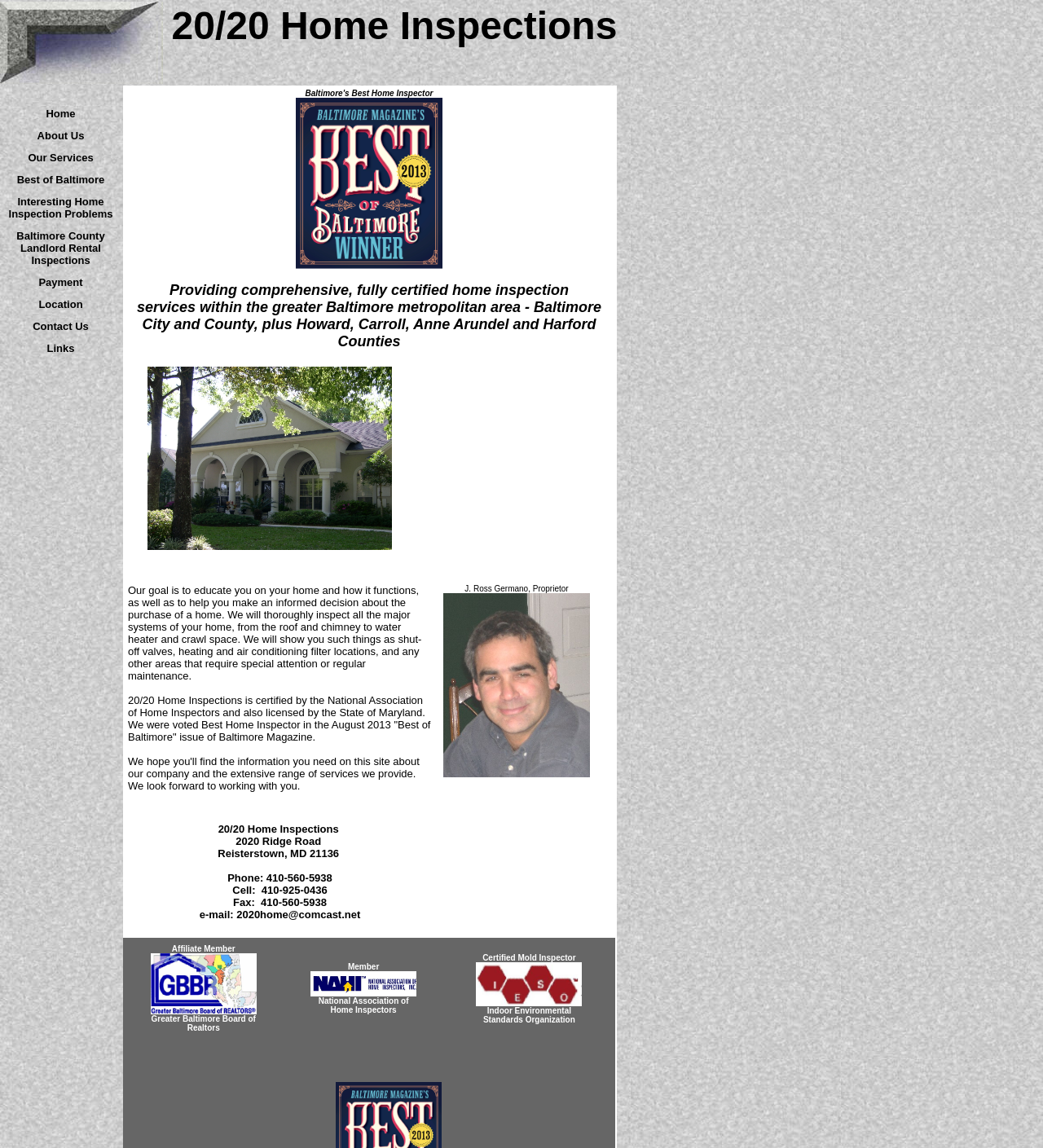Locate the UI element described by Location in the provided webpage screenshot. Return the bounding box coordinates in the format (top-left x, top-left y, bottom-right x, bottom-right y), ensuring all values are between 0 and 1.

[0.037, 0.258, 0.079, 0.27]